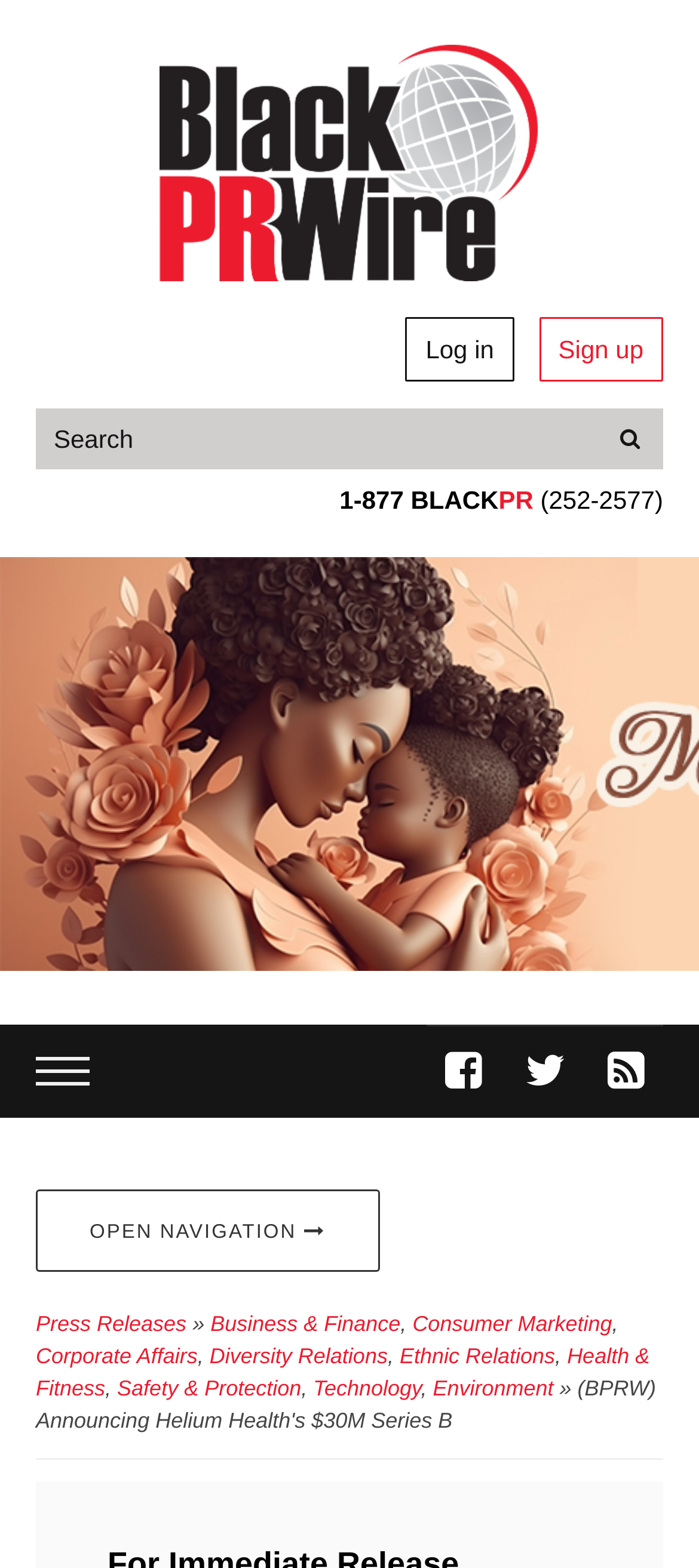What is the phone number displayed on the webpage?
Based on the visual content, answer with a single word or a brief phrase.

1-877 BLACK (252-2577)